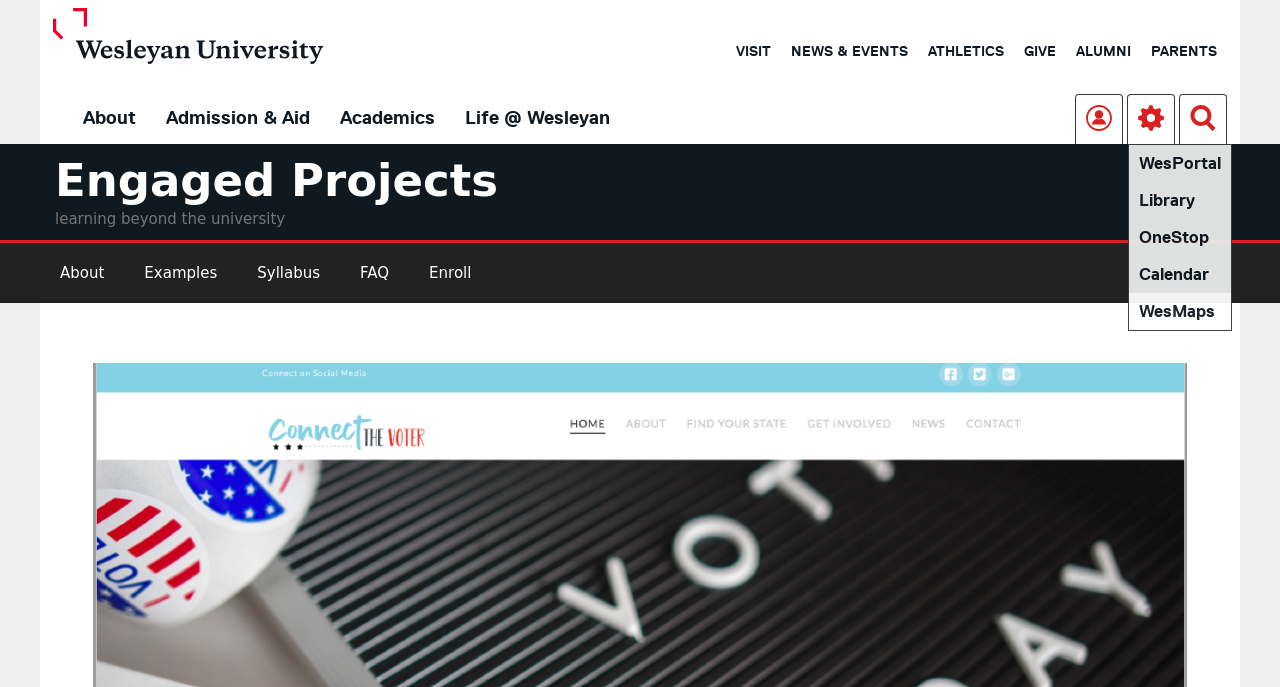Please identify the bounding box coordinates of the region to click in order to complete the task: "go to About page". The coordinates must be four float numbers between 0 and 1, specified as [left, top, right, bottom].

[0.053, 0.136, 0.118, 0.204]